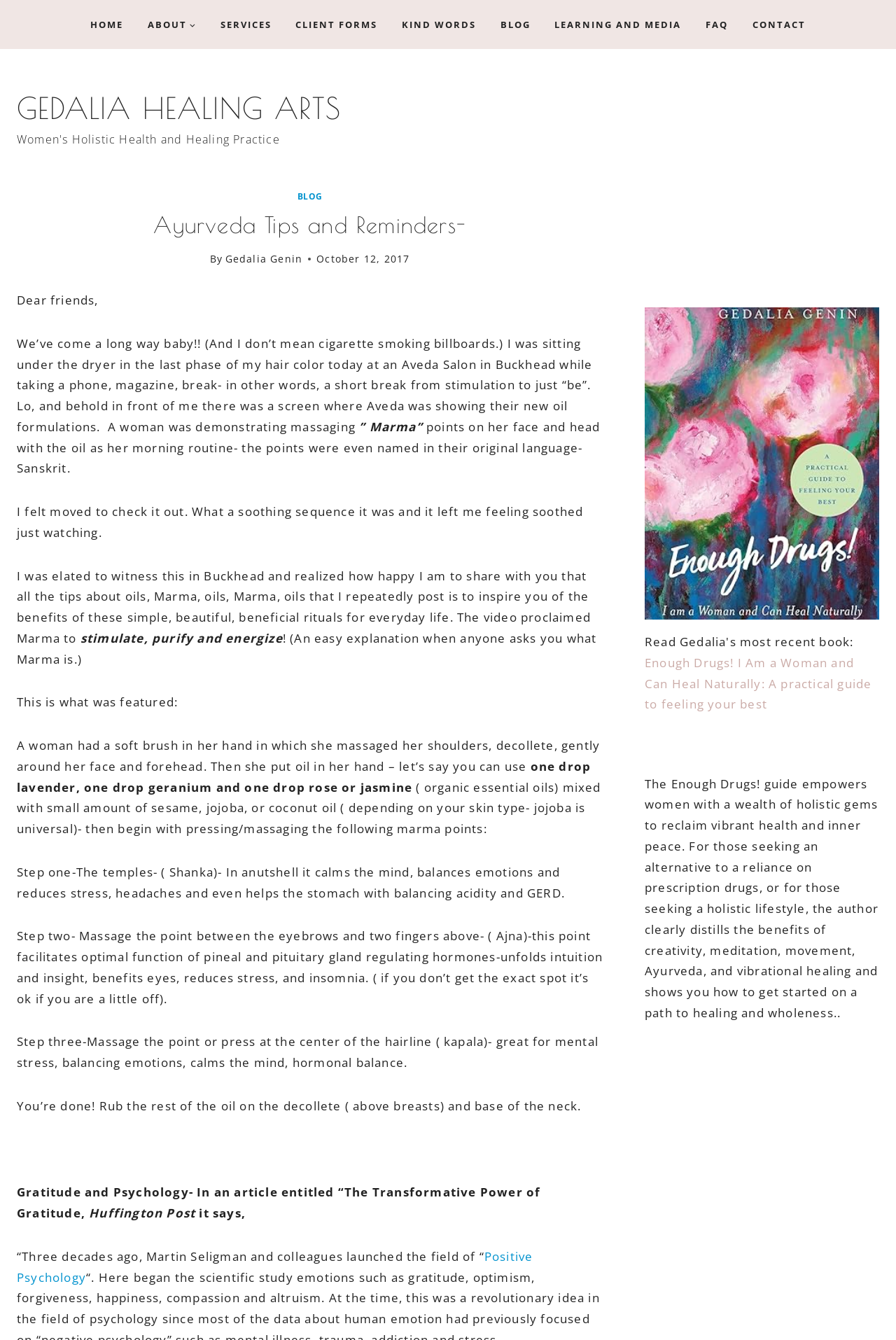Please determine the heading text of this webpage.

Ayurveda Tips and Reminders-